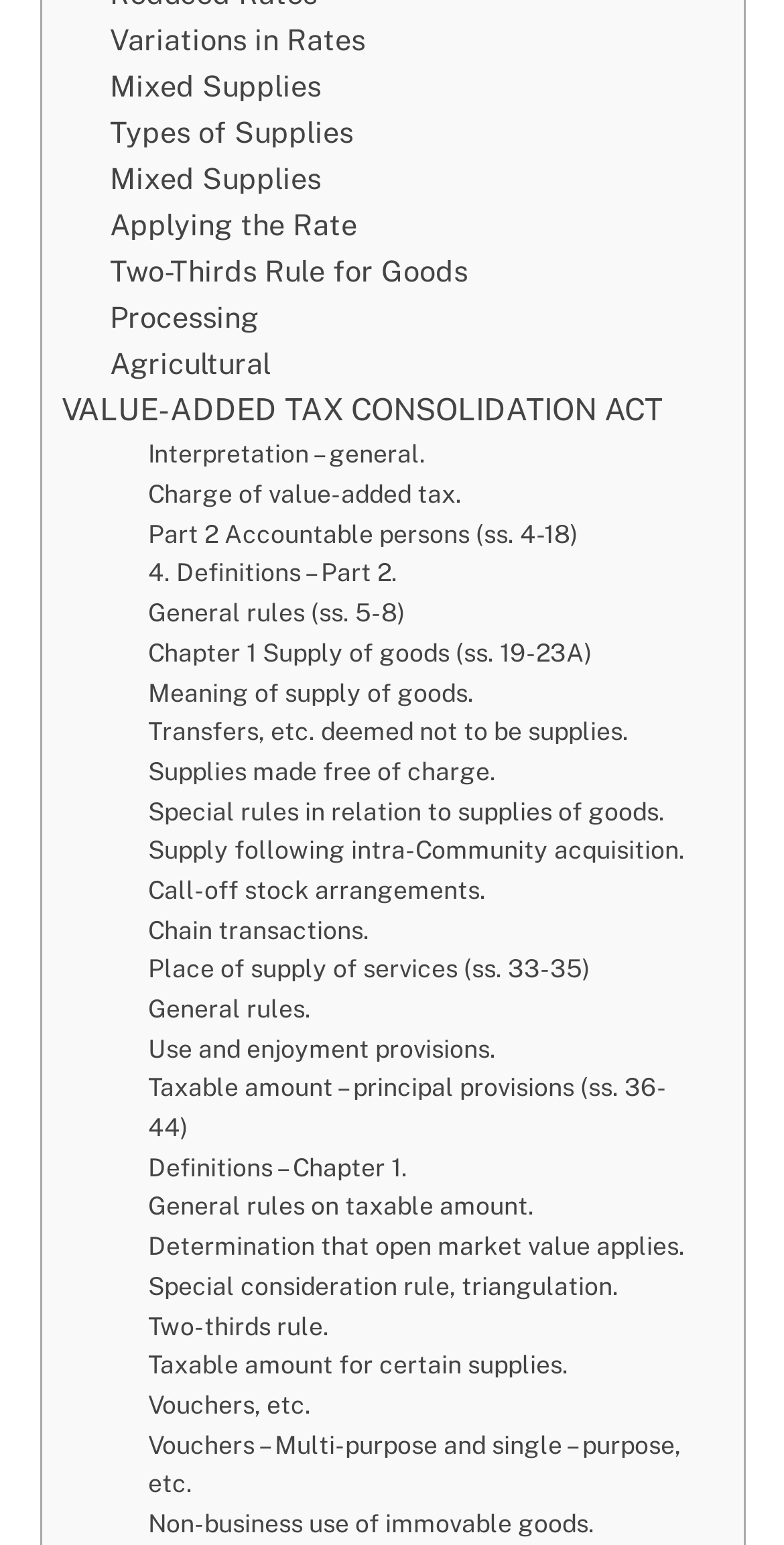Find and provide the bounding box coordinates for the UI element described with: "General rules on taxable amount.".

[0.189, 0.768, 0.682, 0.794]